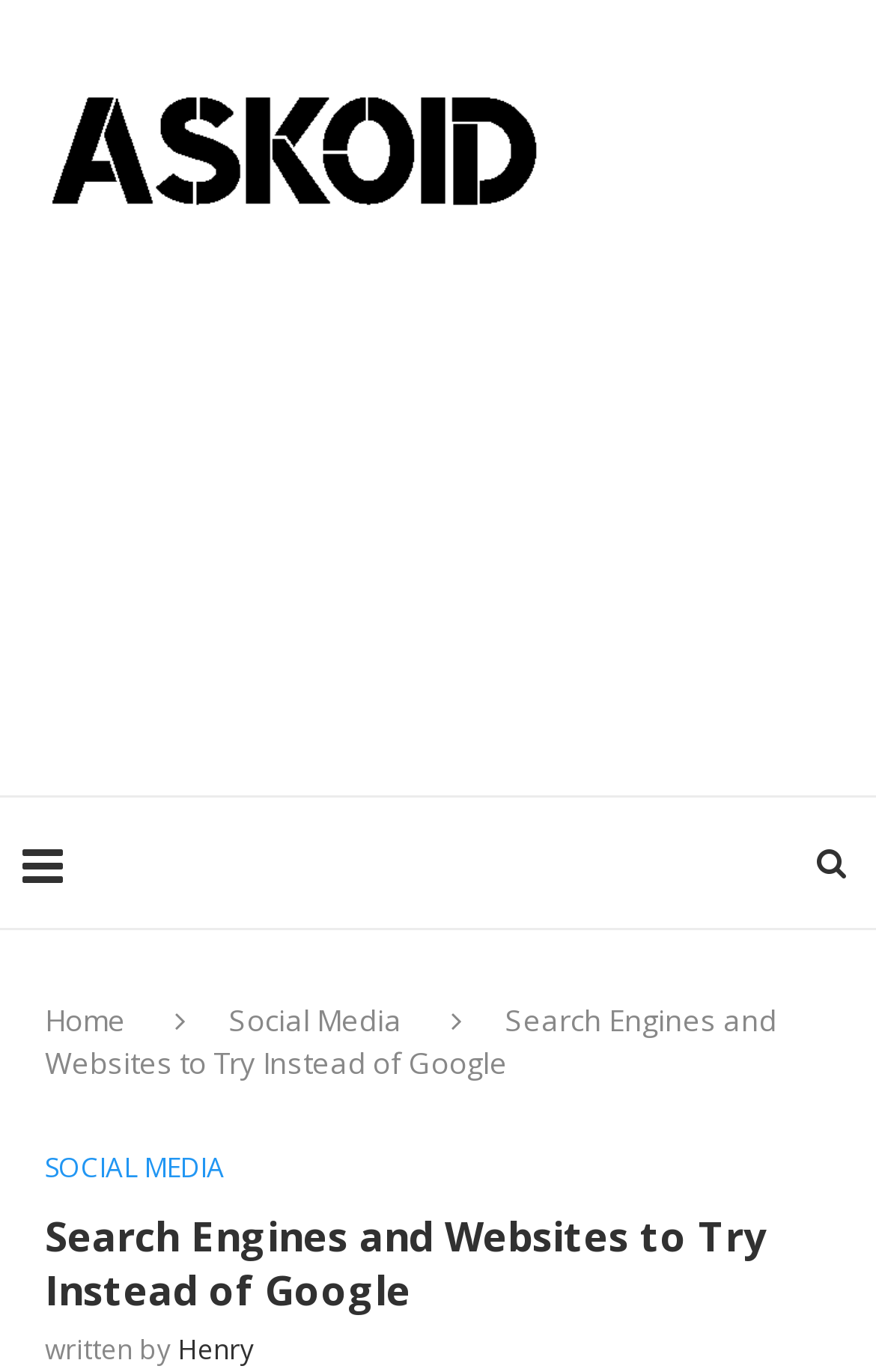Provide a brief response to the question below using a single word or phrase: 
What is the name of the website?

Askoid